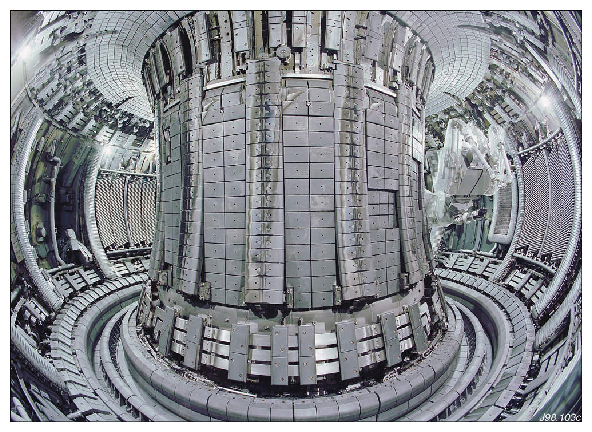Give a meticulous account of what the image depicts.

The image presents a mesmerizing internal view of the vacuum vessel used in the JET (Joint European Torus) tokamak, a key fusion research facility. This unique perspective showcases the intricate design of the vessel, which is essential for containing the plasma during fusion experiments. The arrangement of large, rectangular structures around the cylindrical chamber is indicative of the sophisticated technology employed to manage the extreme conditions necessary for nuclear fusion. The circular layout of the support structures and cables illustrates the complex engineering required to maintain stability and safety within the tokamak. This image highlights the significant advancements in plasma confinement and energy production research, emphasizing the potential for harnessing fusion energy cleanly and sustainably.